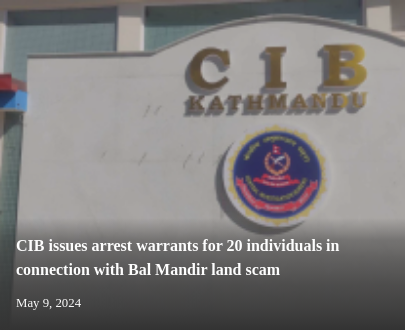How many individuals are linked to the Bal Mandir land scam?
Based on the screenshot, provide your answer in one word or phrase.

20